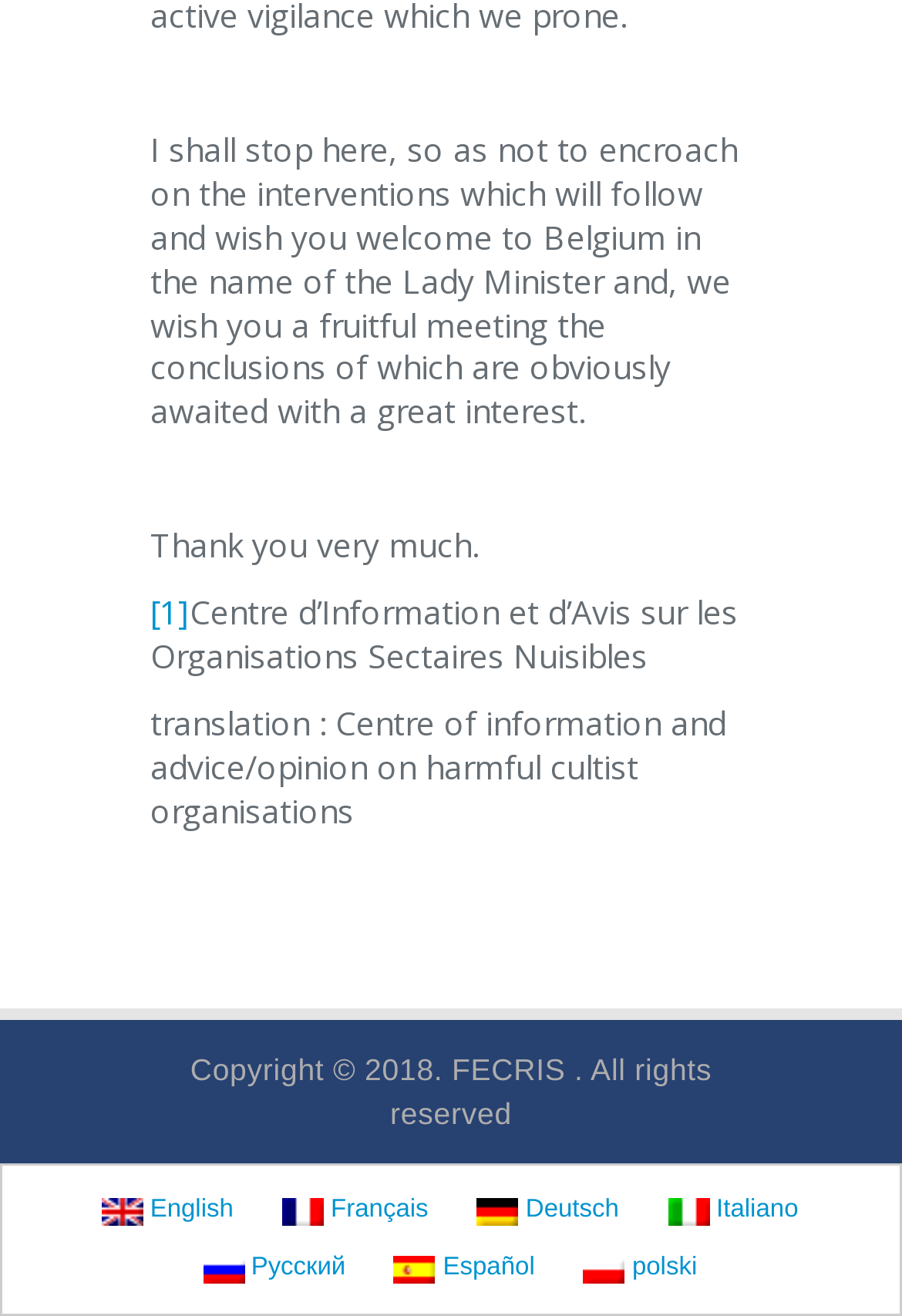Determine the bounding box coordinates for the area that should be clicked to carry out the following instruction: "Click on the link 'Centre d’Information et d’Avis sur les Organisations Sectaires Nuisibles'".

[0.167, 0.448, 0.818, 0.515]